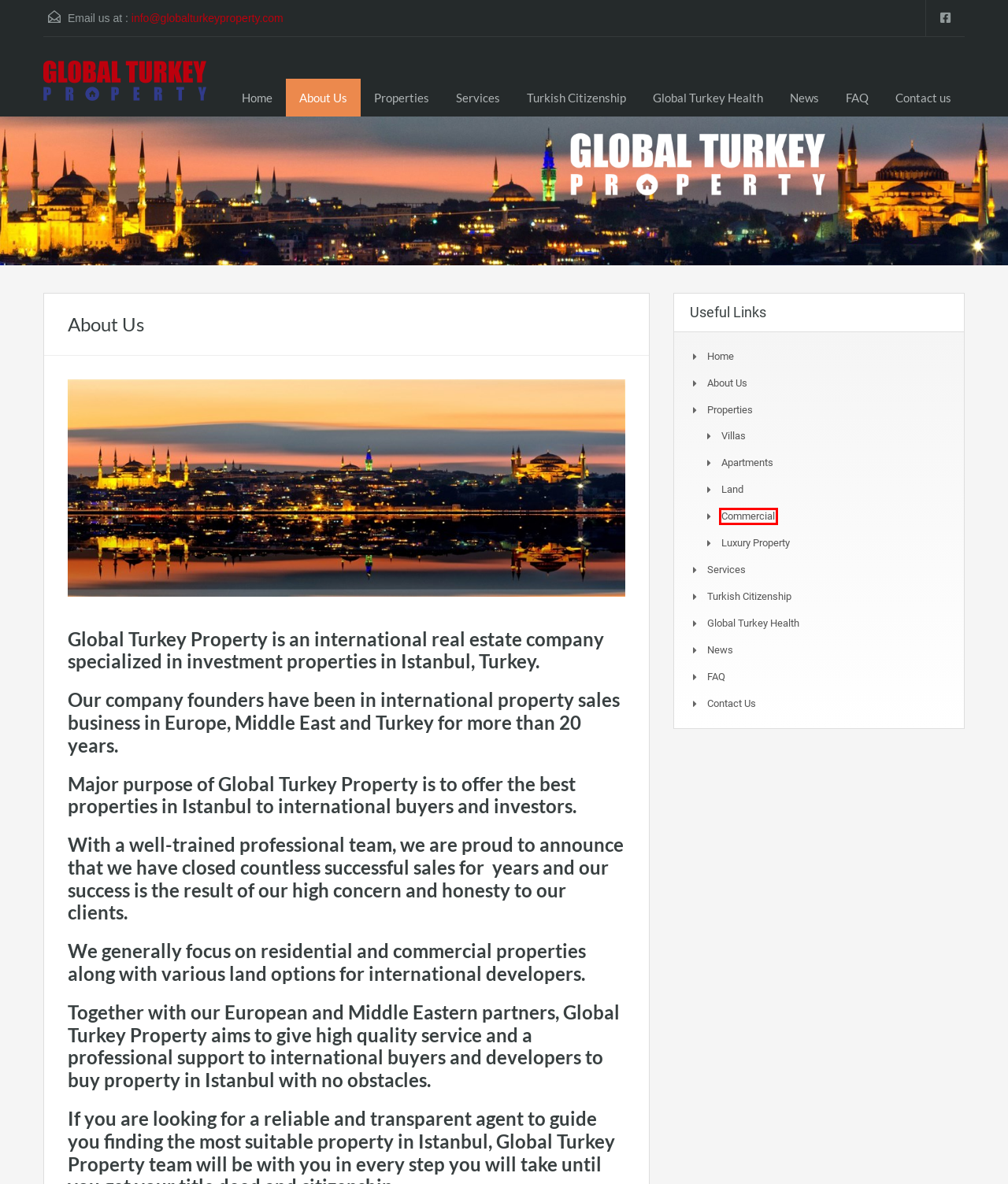You are given a screenshot of a webpage with a red bounding box around an element. Choose the most fitting webpage description for the page that appears after clicking the element within the red bounding box. Here are the candidates:
A. Services - Global Turkey Property - Buy Property in Turkey
B. Apartments - Global Turkey Property - Buy Property in Turkey
C. FAQ - Global Turkey Property - Buy Property in Turkey
D. Villas - Global Turkey Property - Buy Property in Turkey
E. Commercial - Global Turkey Property - Buy Property in Turkey
F. Contact us - Global Turkey Property - Buy Property in Turkey
G. Luxury property - Global Turkey Property - Buy Property in Turkey
H. Turkish Citizenship - Global Turkey Property - Buy Property in Turkey

E